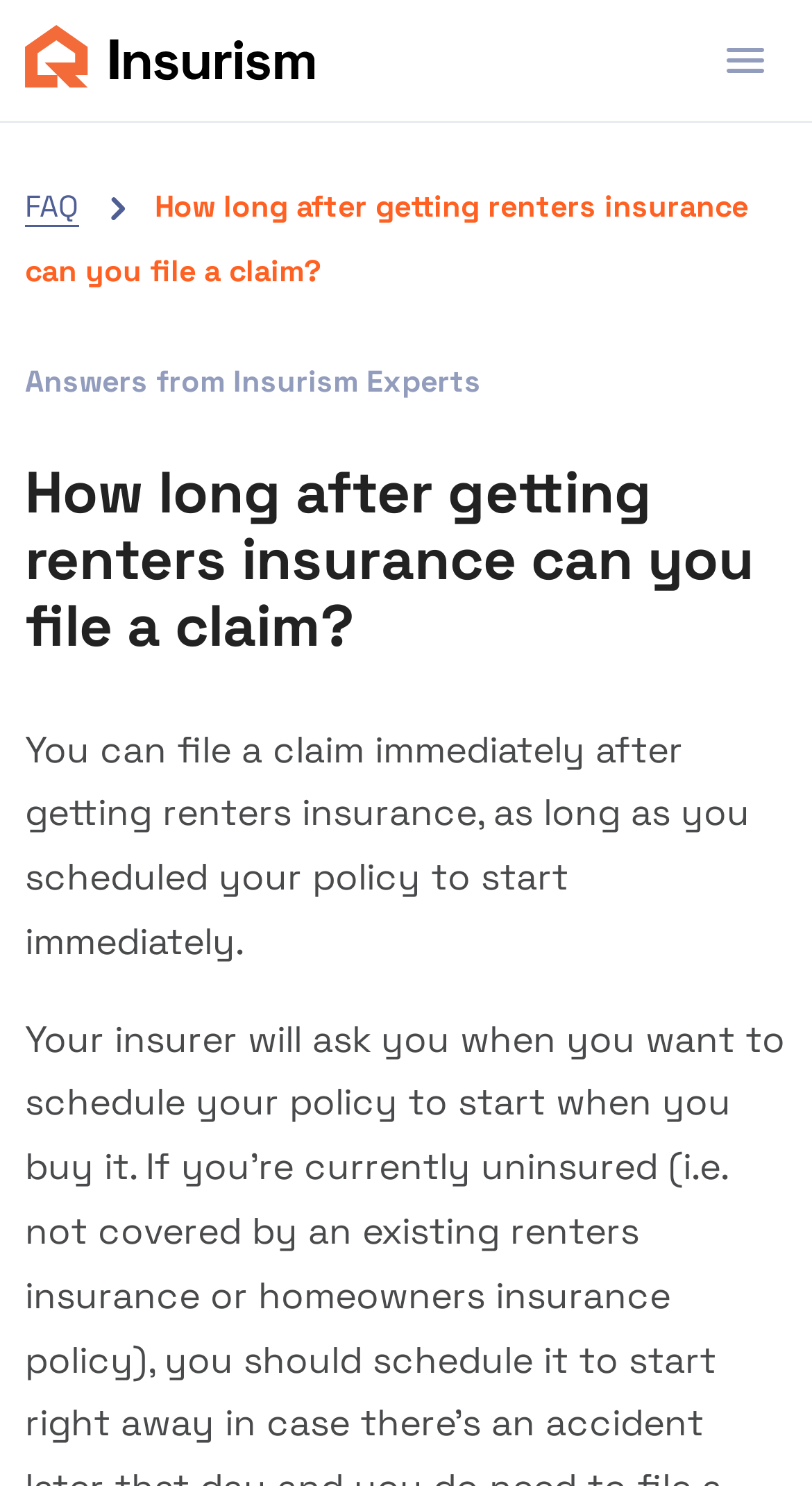Please identify the primary heading on the webpage and return its text.

How long after getting renters insurance can you file a claim?